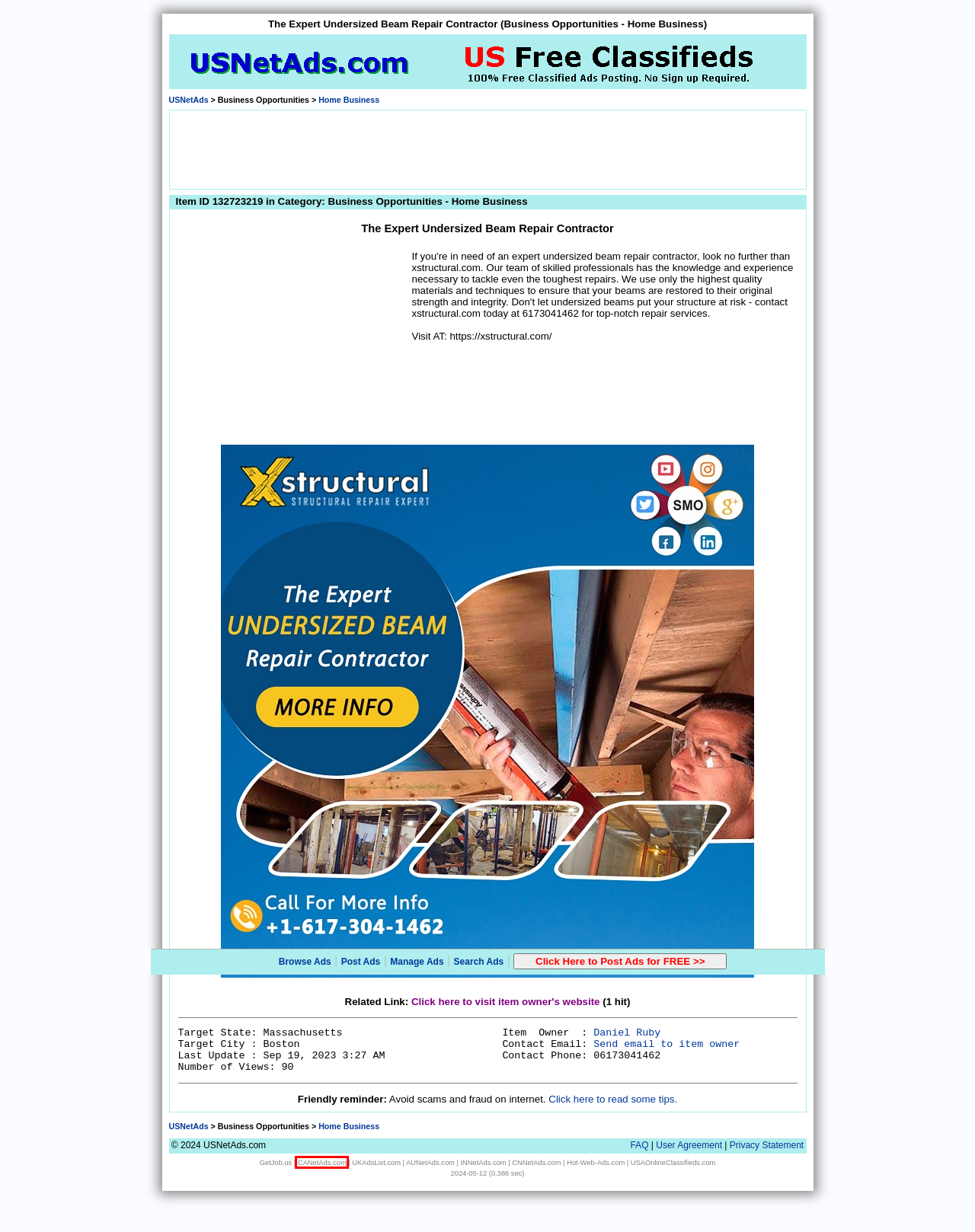Analyze the screenshot of a webpage that features a red rectangle bounding box. Pick the webpage description that best matches the new webpage you would see after clicking on the element within the red bounding box. Here are the candidates:
A. USA Jobs Online | Free Job Posting | Post a Job for FREE at GetJob.US
B. India Free Ads - Free Classifieds
C. USA Free Online Classifieds
D. Canada Free Ads - Free Classifieds
E. 免费发布广告|免费发布信息|不要注册|免费广告发布|免费信息发布
F. UK Free Classifieds - Free Ads
G. Australia Free Ads - Free Classifieds
H. US Free Advertising

D